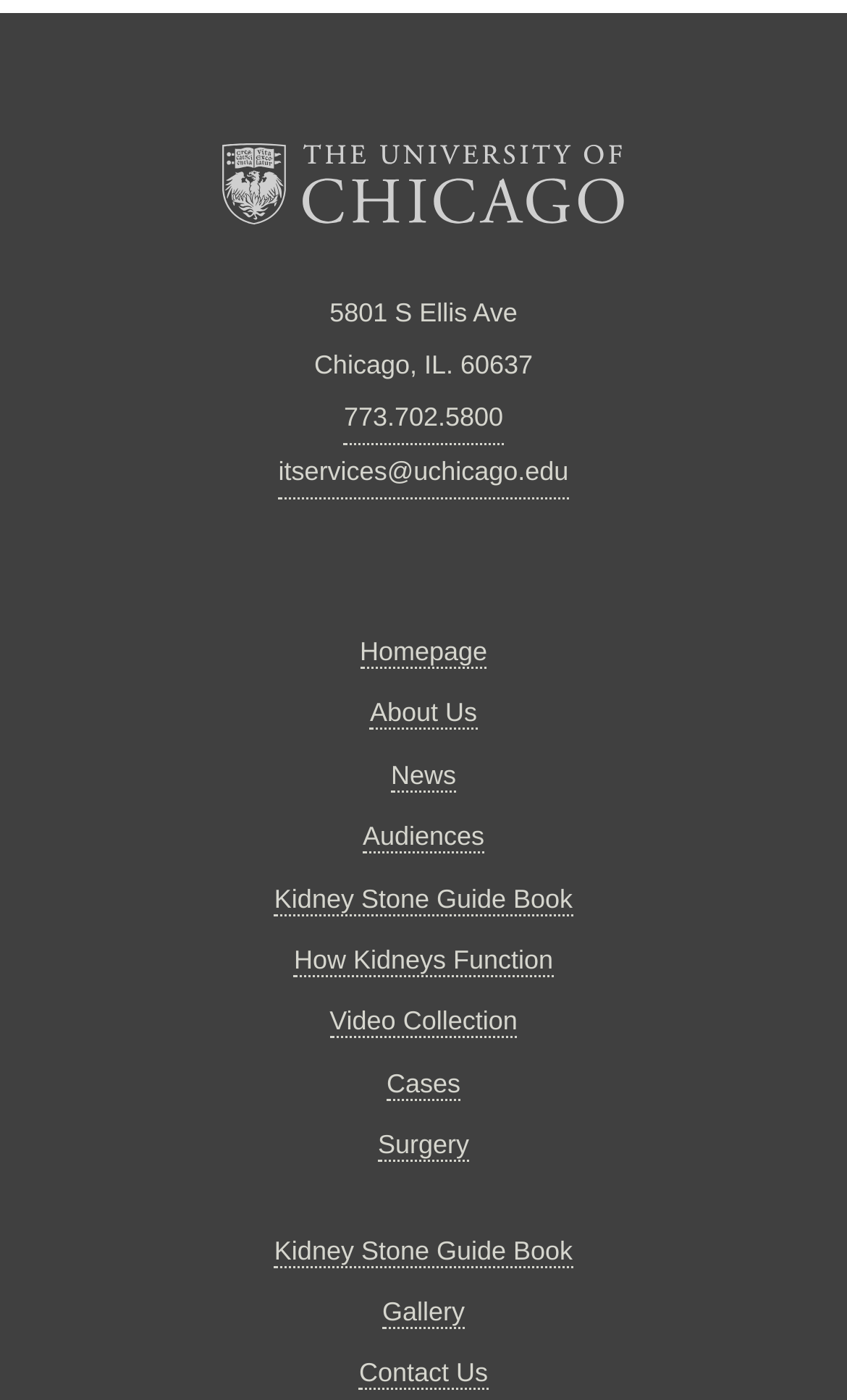Can you identify the bounding box coordinates of the clickable region needed to carry out this instruction: 'view cases'? The coordinates should be four float numbers within the range of 0 to 1, stated as [left, top, right, bottom].

[0.456, 0.763, 0.544, 0.786]